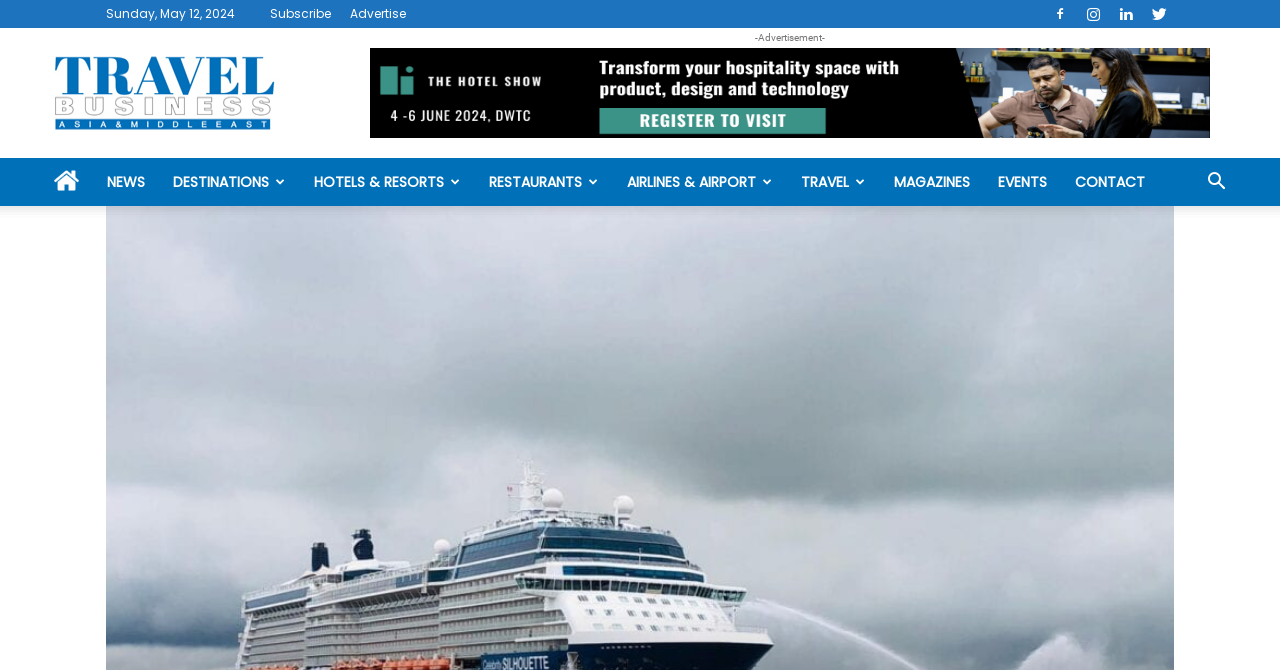Extract the bounding box coordinates for the UI element described as: "Destinations".

[0.124, 0.236, 0.234, 0.307]